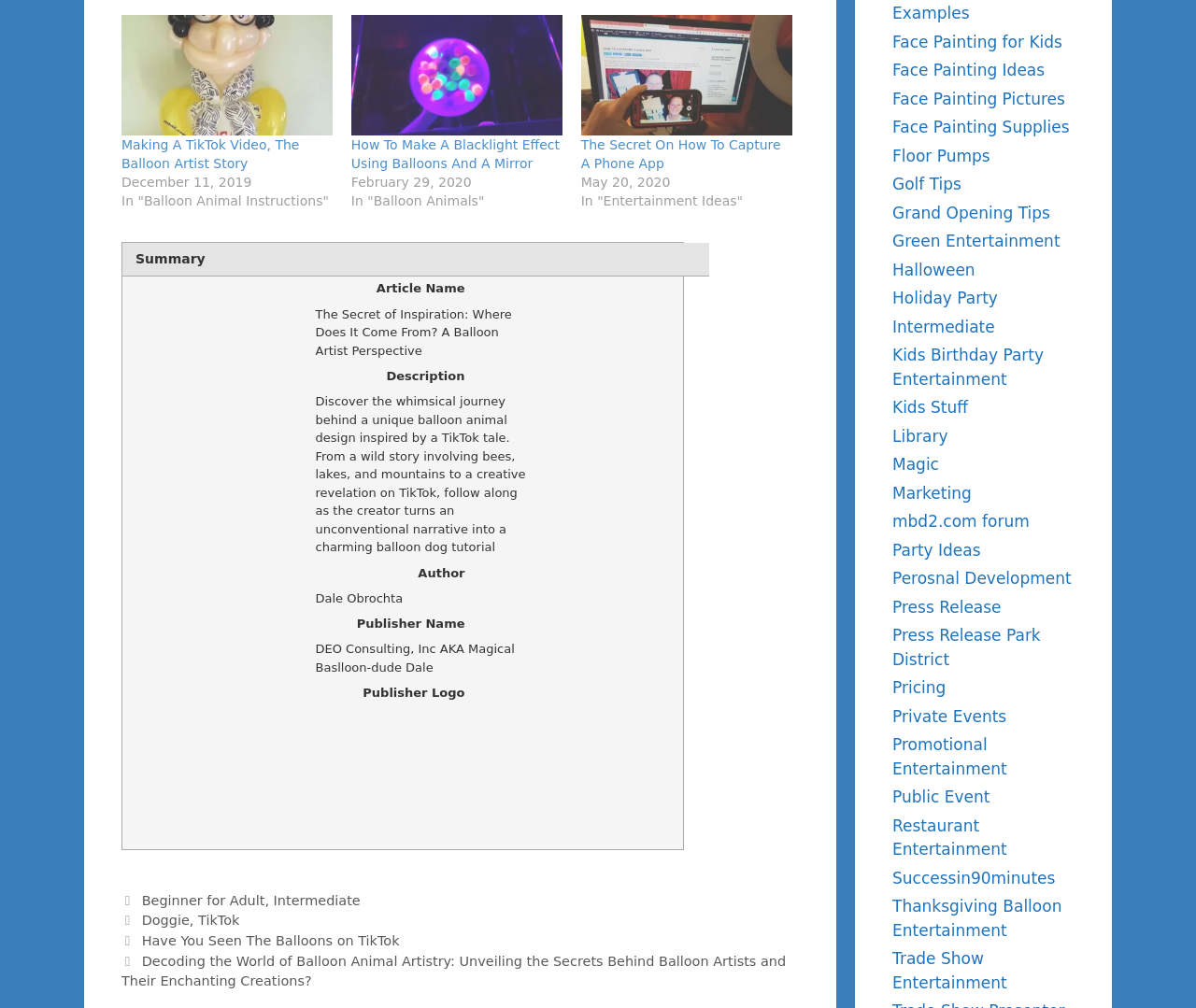Indicate the bounding box coordinates of the element that needs to be clicked to satisfy the following instruction: "Enter a message". The coordinates should be four float numbers between 0 and 1, i.e., [left, top, right, bottom].

None